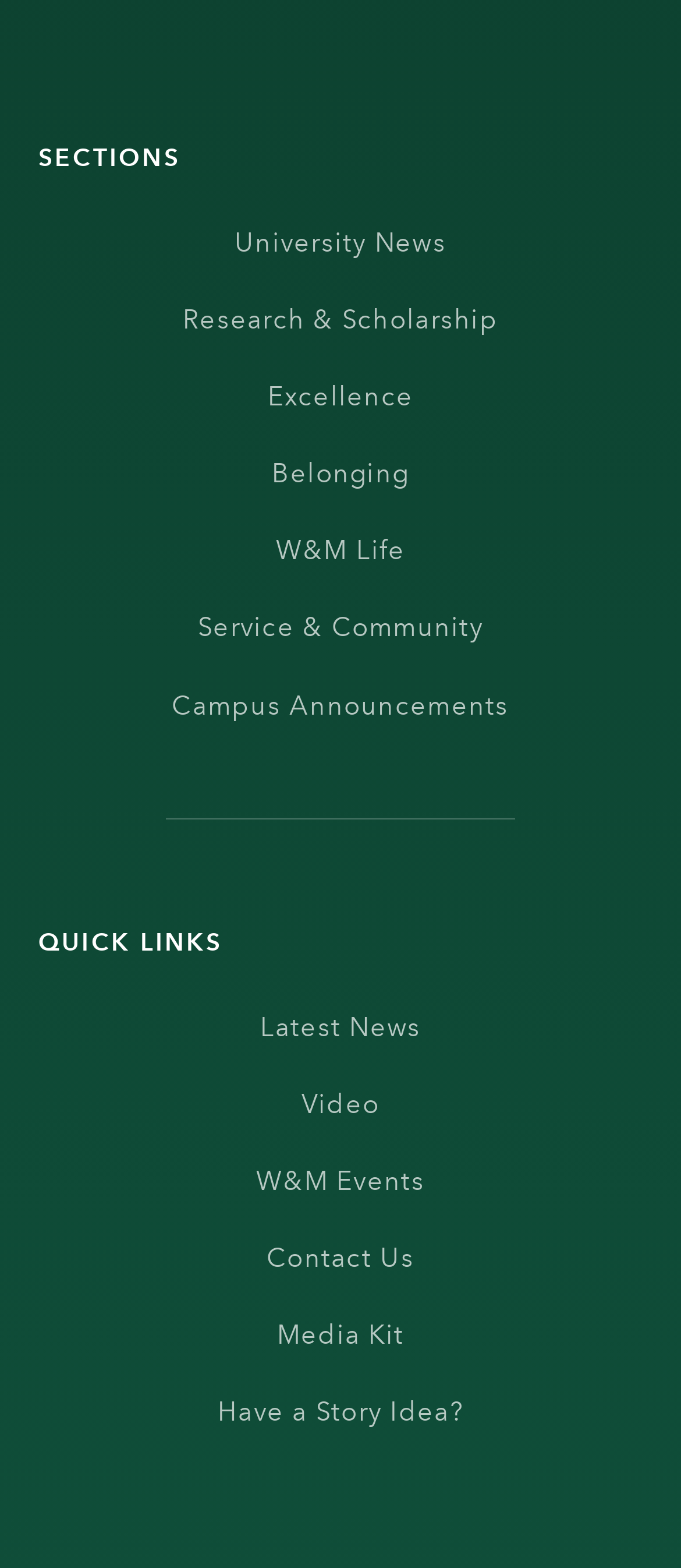Bounding box coordinates are specified in the format (top-left x, top-left y, bottom-right x, bottom-right y). All values are floating point numbers bounded between 0 and 1. Please provide the bounding box coordinate of the region this sentence describes: Service & Community

[0.291, 0.378, 0.709, 0.423]